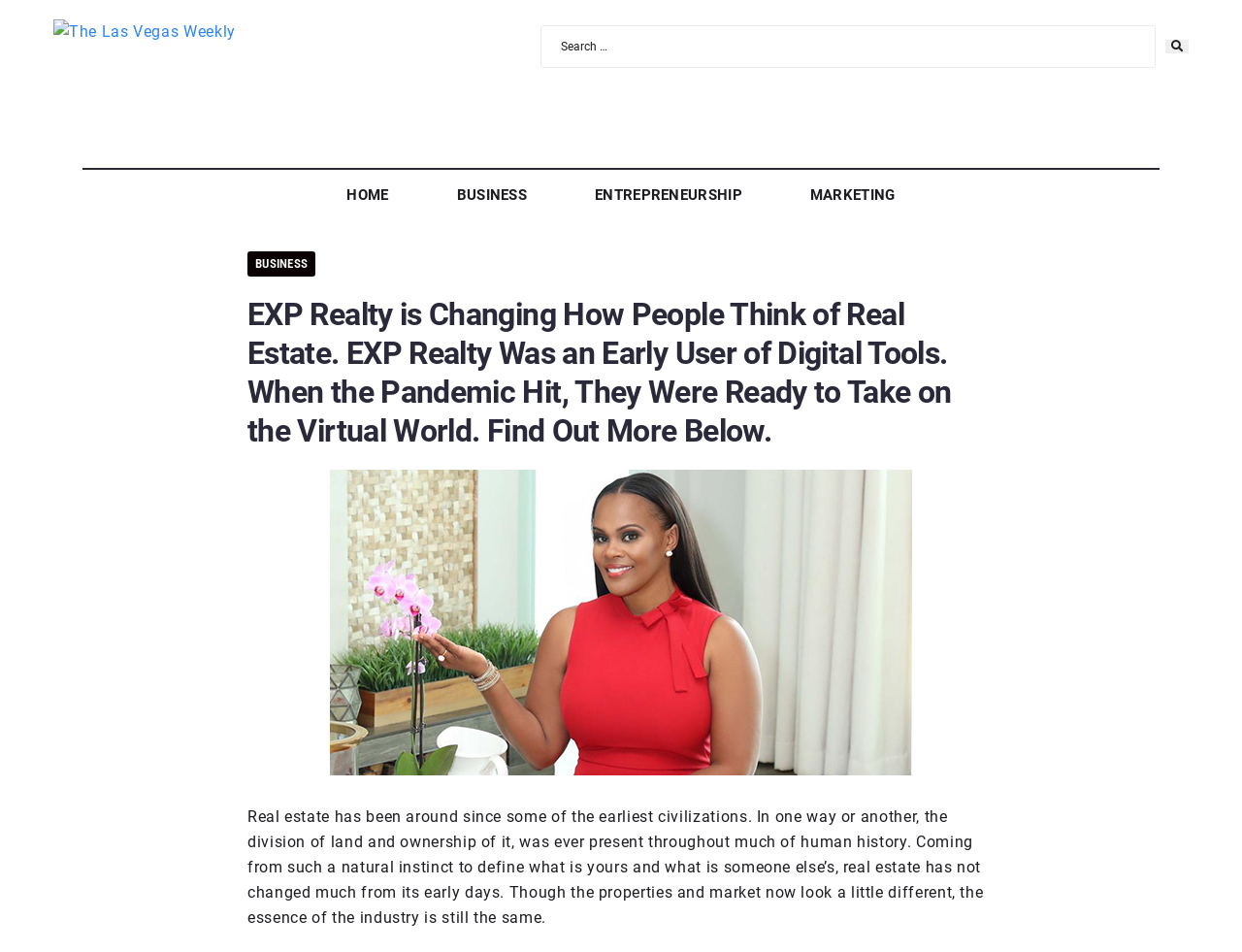Find the bounding box coordinates of the clickable element required to execute the following instruction: "Visit the 'Check Writing and Mailing' page". Provide the coordinates as four float numbers between 0 and 1, i.e., [left, top, right, bottom].

None